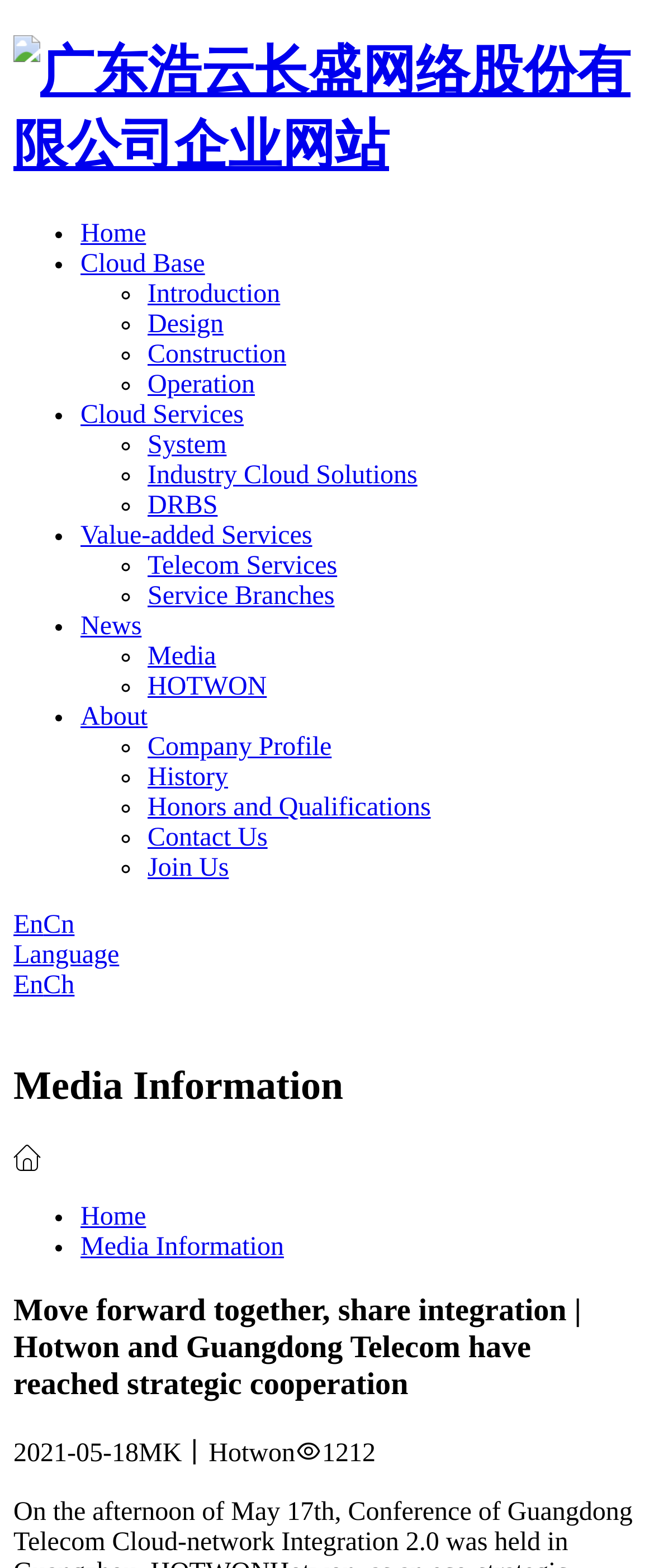Pinpoint the bounding box coordinates of the clickable area needed to execute the instruction: "Click on the 'Home' link". The coordinates should be specified as four float numbers between 0 and 1, i.e., [left, top, right, bottom].

[0.123, 0.14, 0.223, 0.158]